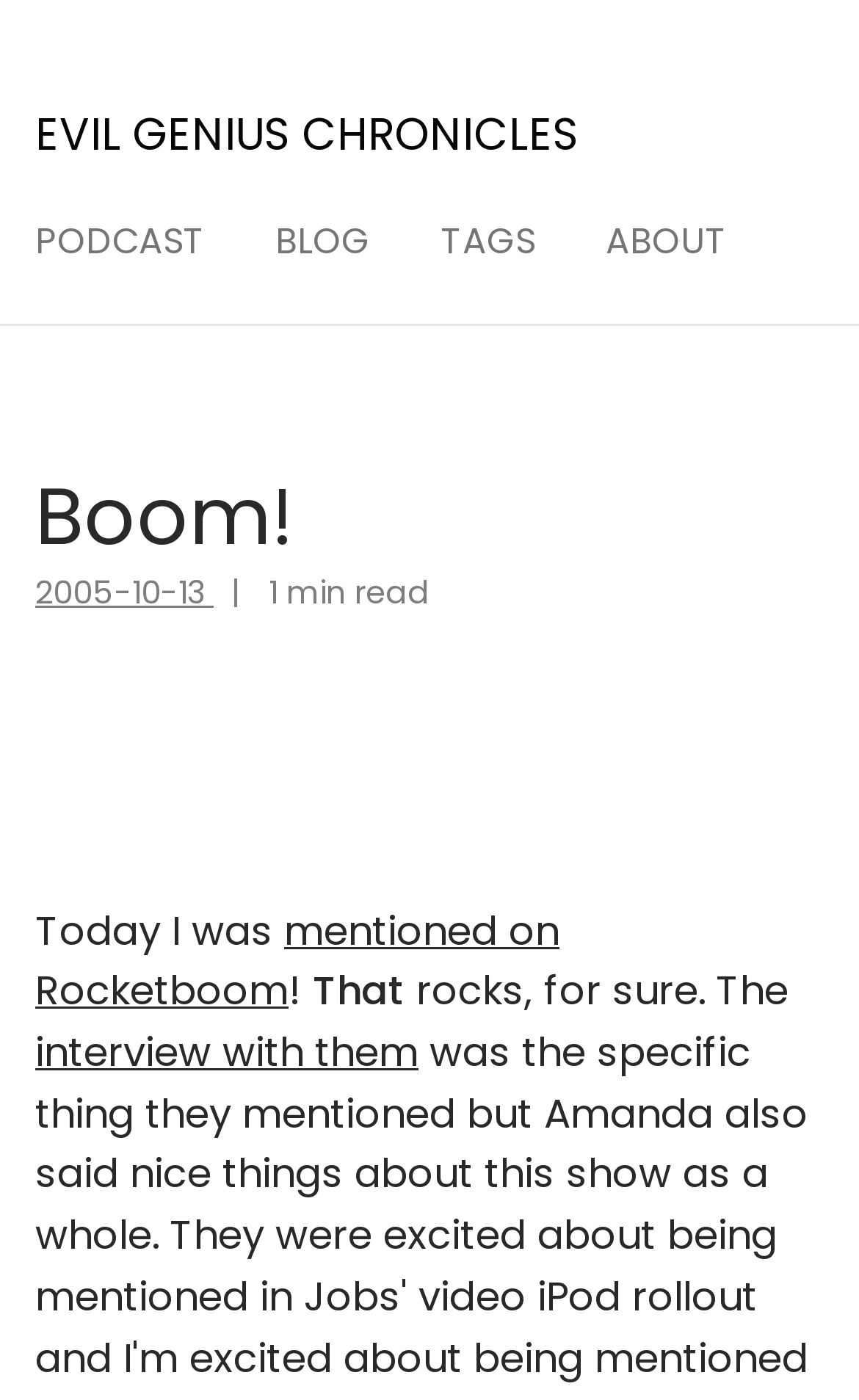Generate an in-depth caption that captures all aspects of the webpage.

The webpage is a blog post titled "Boom!" from the "Evil Genius Chronicles" blog. At the top, there is a large heading "EVIL GENIUS CHRONICLES" with a link to the blog's homepage. Below this, there are four links to different sections of the blog: "PODCAST", "BLOG", "TAGS", and "ABOUT".

The main content of the blog post is a short article with a heading "Boom!" followed by the date "2005-10-13" and a note indicating that the post is a "1 min read". The article begins with the text "Today I was mentioned on Rocketboom!" which is a link to an external website. The text continues with an exclamation mark, followed by the sentence "That rocks, for sure. The interview with them..." which includes a link to the interview.

Overall, the webpage has a simple layout with a clear hierarchy of headings and links, making it easy to navigate.